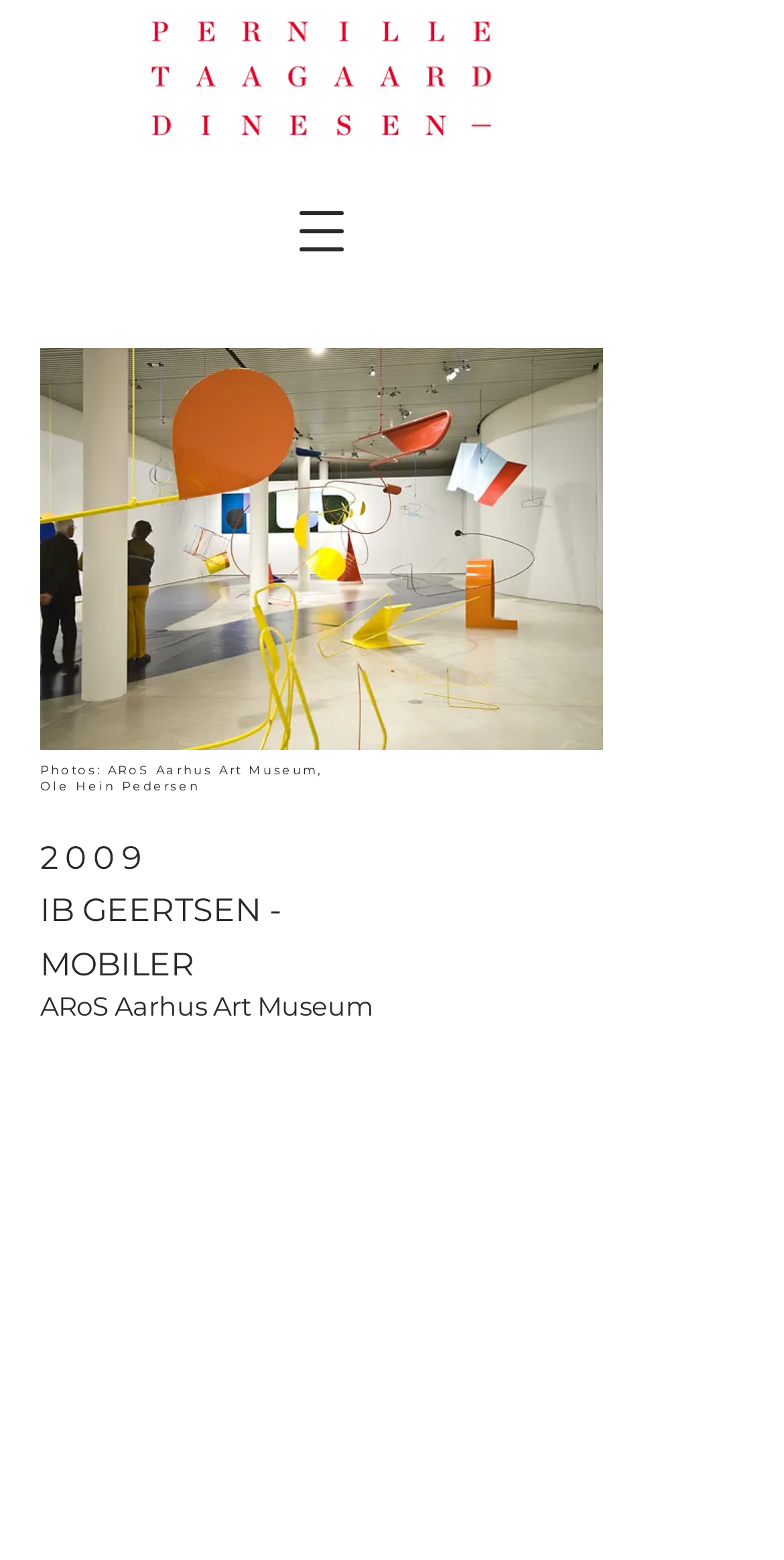What is the name of the art museum?
We need a detailed and exhaustive answer to the question. Please elaborate.

I found the answer by looking at the headings on the webpage, specifically the one that says 'ARoS Aarhus Art Museum'. This heading is located below the image and above the text that describes the exhibition.